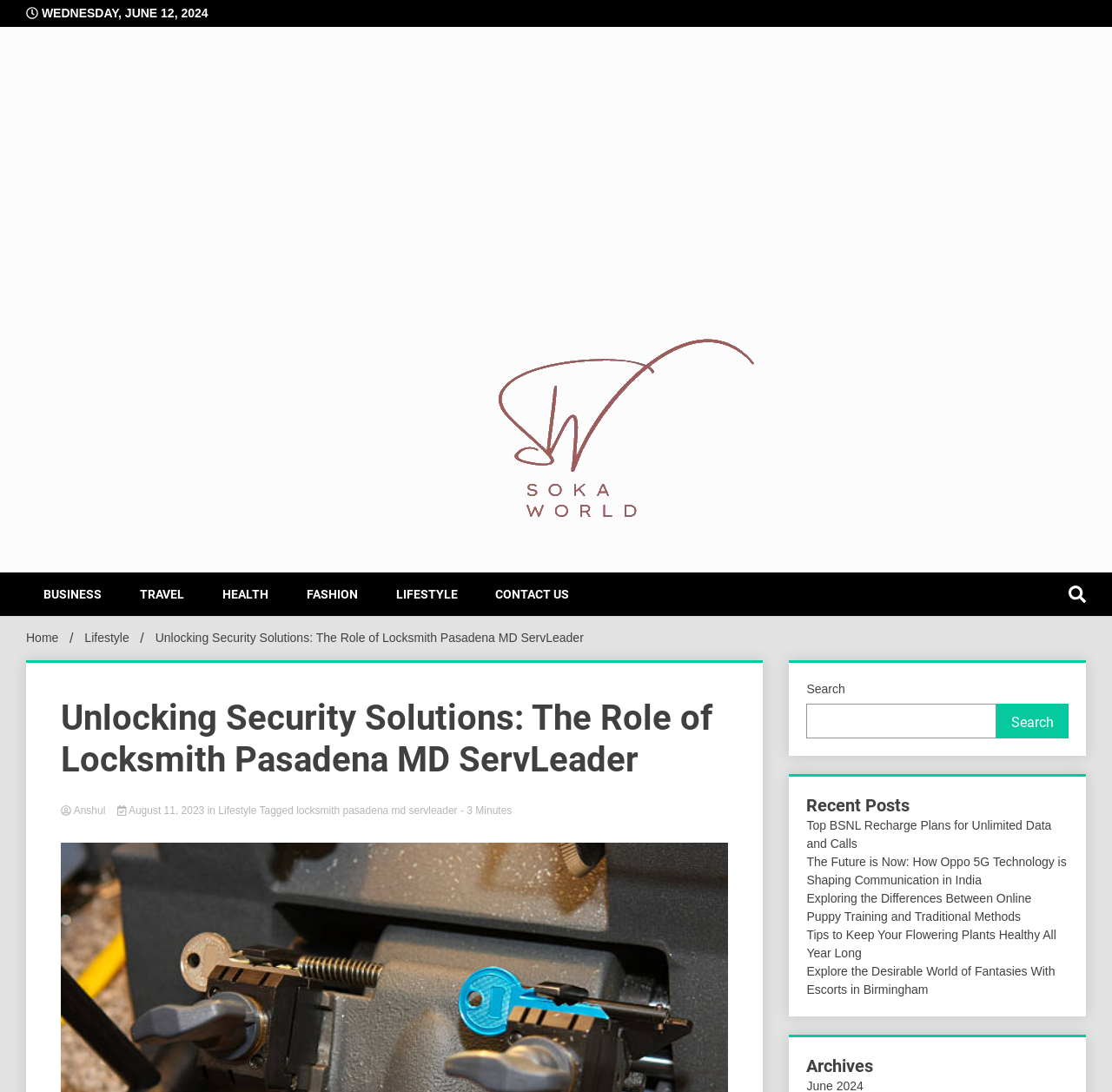Determine the bounding box coordinates of the section I need to click to execute the following instruction: "Browse recent posts". Provide the coordinates as four float numbers between 0 and 1, i.e., [left, top, right, bottom].

[0.725, 0.727, 0.961, 0.748]